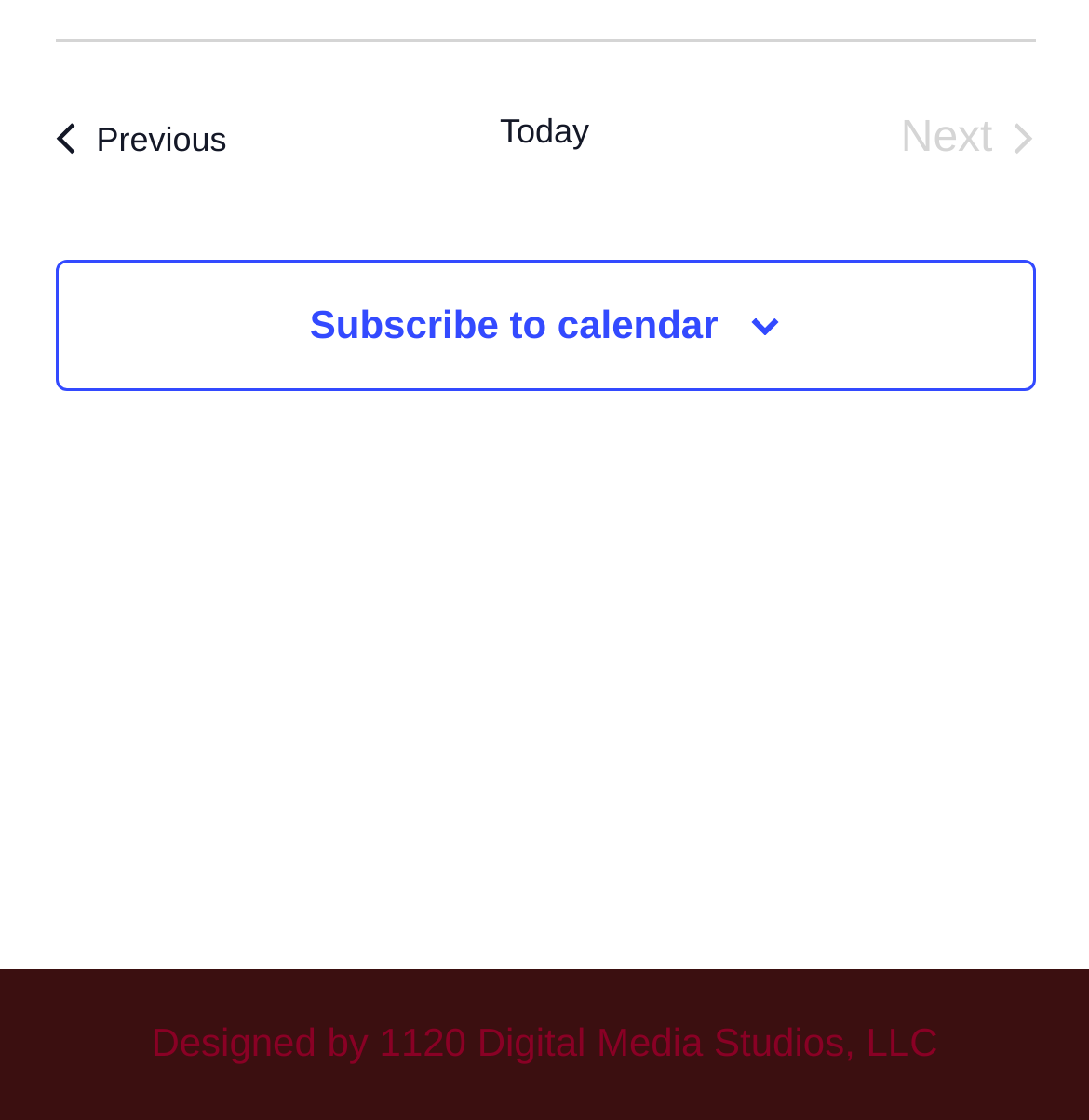Locate the bounding box for the described UI element: "Today". Ensure the coordinates are four float numbers between 0 and 1, formatted as [left, top, right, bottom].

[0.459, 0.097, 0.541, 0.152]